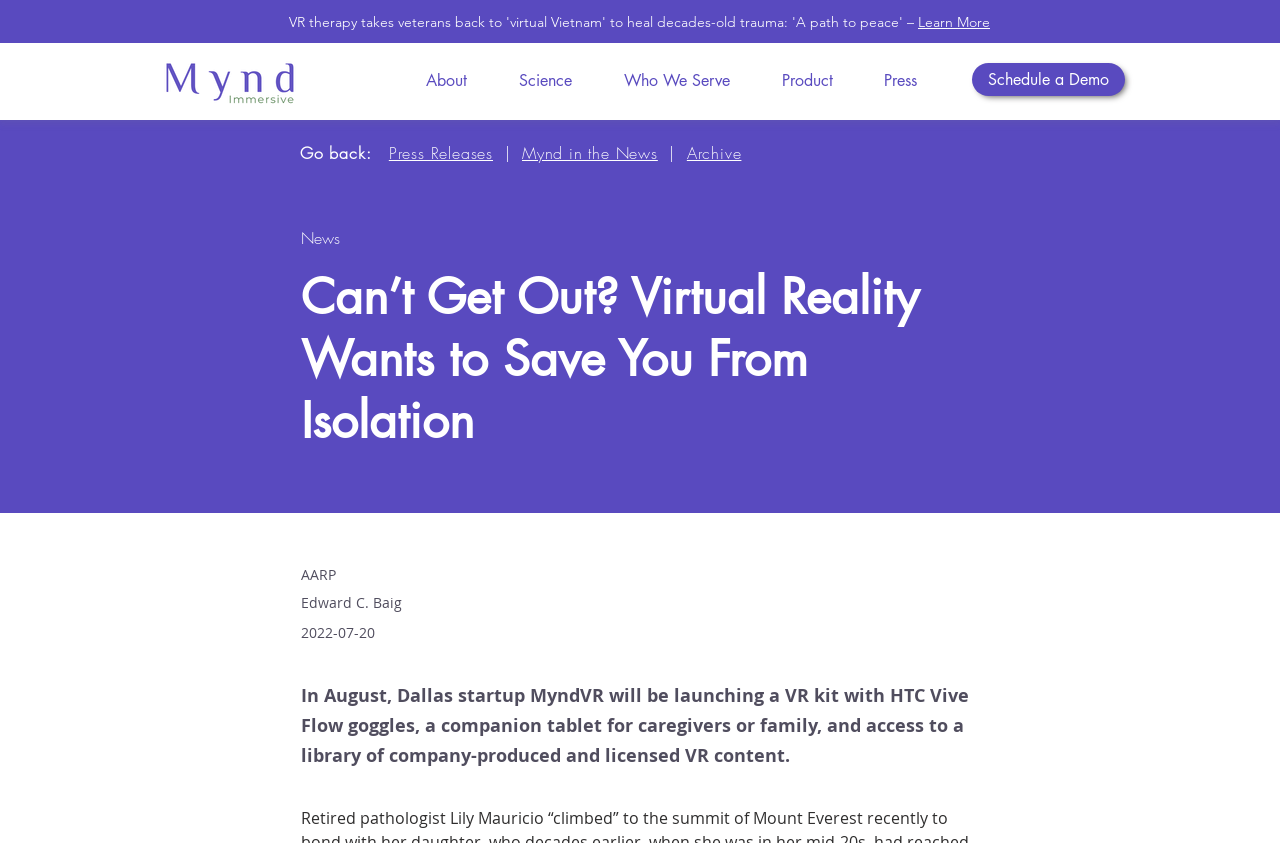Could you locate the bounding box coordinates for the section that should be clicked to accomplish this task: "Visit the 'About' page".

[0.312, 0.066, 0.385, 0.126]